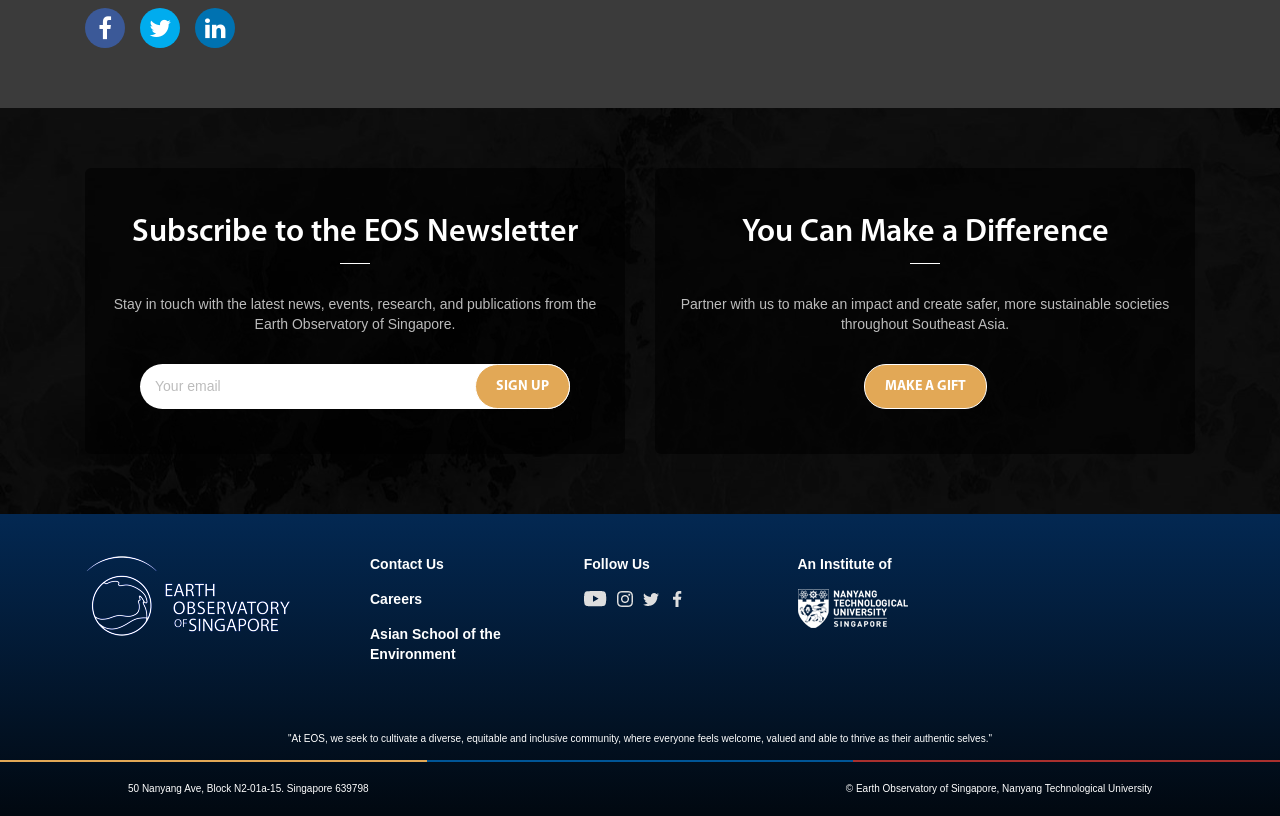Identify the bounding box coordinates for the UI element described as follows: "Sign Up". Ensure the coordinates are four float numbers between 0 and 1, formatted as [left, top, right, bottom].

[0.371, 0.446, 0.445, 0.501]